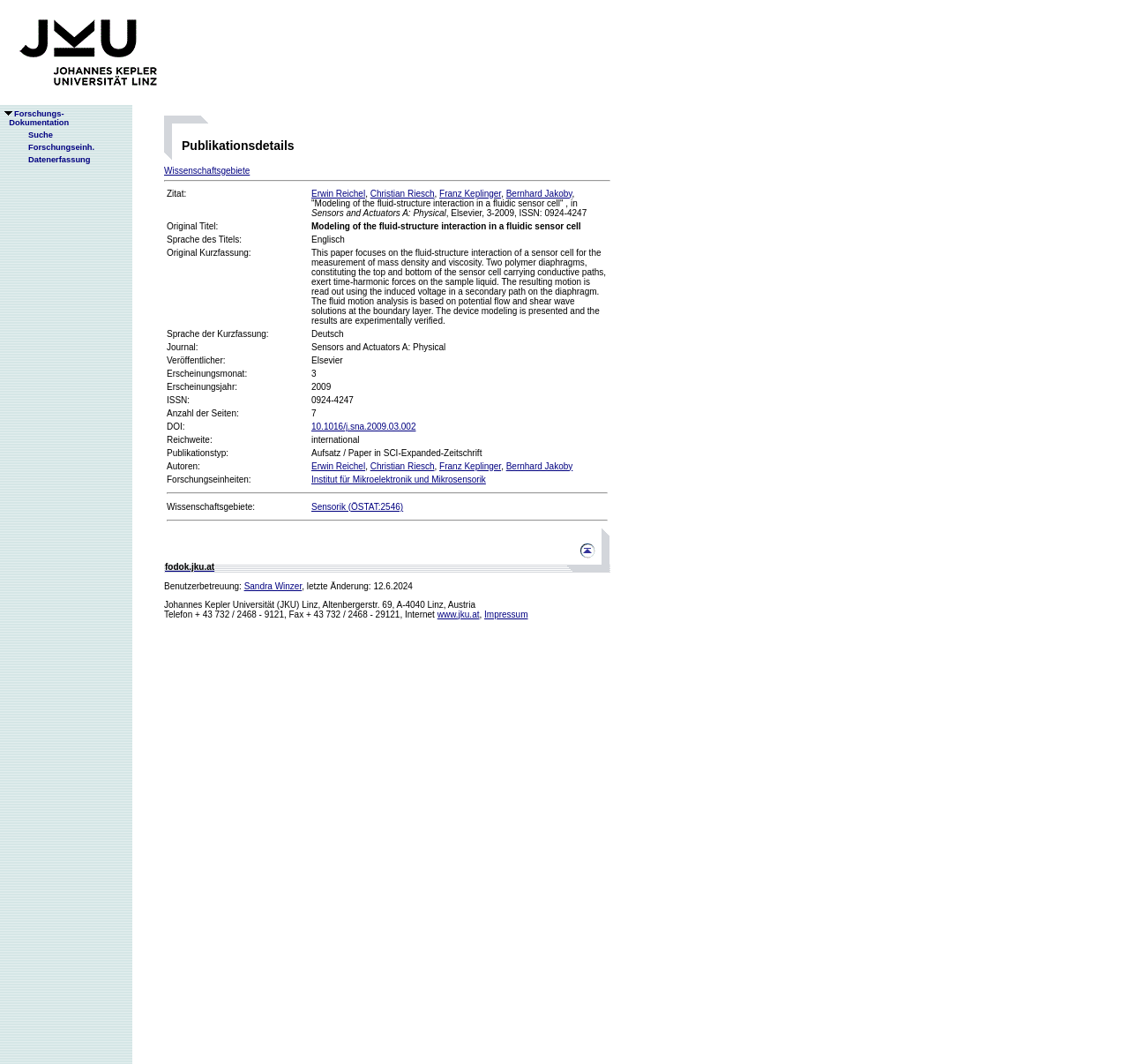Who are the authors of the publication?
Please provide a detailed and thorough answer to the question.

The authors of the publication can be found in the publication details section, which is located in the main content area of the webpage. They are listed as 'Erwin Reichel, Christian Riesch, Franz Keplinger, Bernhard Jakoby'.